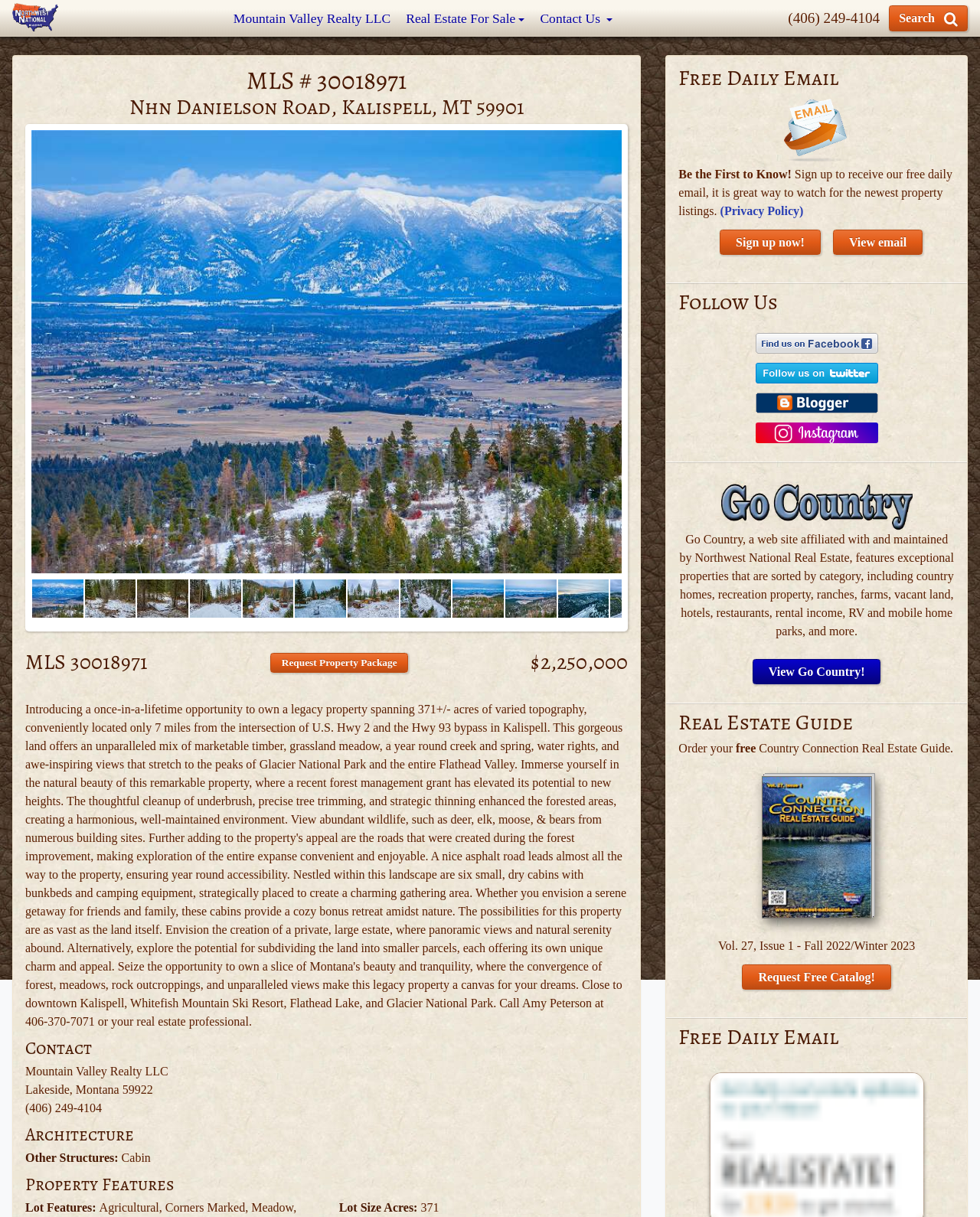Please locate the bounding box coordinates of the element that needs to be clicked to achieve the following instruction: "Go to NWN home page". The coordinates should be four float numbers between 0 and 1, i.e., [left, top, right, bottom].

[0.012, 0.003, 0.059, 0.028]